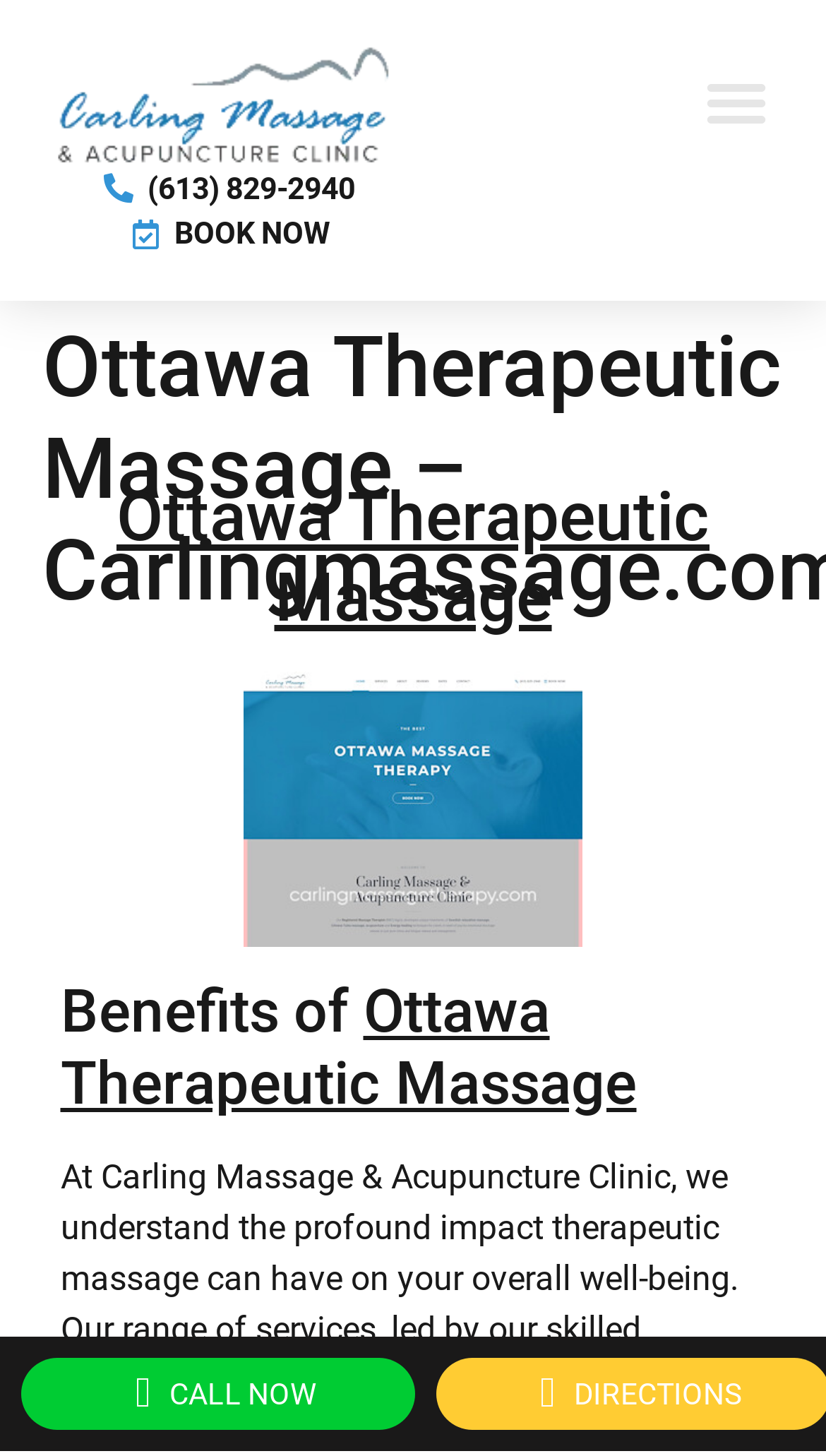Using the provided description Ottawa Therapeutic Massage, find the bounding box coordinates for the UI element. Provide the coordinates in (top-left x, top-left y, bottom-right x, bottom-right y) format, ensuring all values are between 0 and 1.

[0.141, 0.327, 0.859, 0.438]